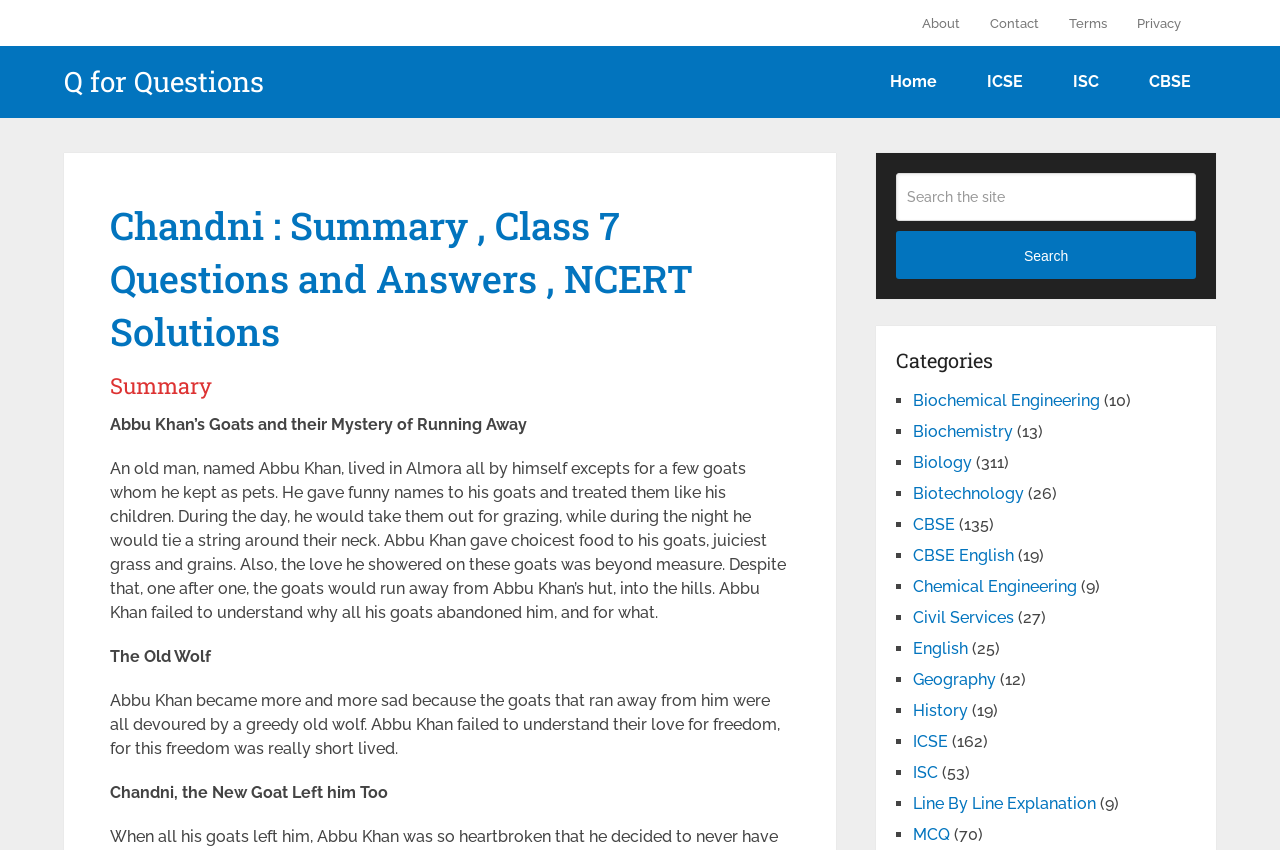Summarize the webpage with a detailed and informative caption.

The webpage is about a educational platform, specifically a summary of a story "Abbu Khan's Goats and their Mystery of Running Away" for Class 7 students. 

At the top of the page, there are five links: "About", "Contact", "Terms", "Privacy", and "Home" aligned horizontally. Below these links, there is a heading "Q for Questions" with a link to the same name. 

To the right of the heading, there are four links: "ICSE", "ISC", "CBSE", and "Home" aligned horizontally. 

Below these links, there is a header section with a heading "Chandni : Summary, Class 7 Questions and Answers, NCERT Solutions". 

Under the header section, there is a summary of the story "Abbu Khan's Goats and their Mystery of Running Away" divided into four paragraphs. The story is about an old man named Abbu Khan who lives in Almora and keeps goats as pets. Despite his love and care, the goats run away, and Abbu Khan fails to understand why. 

To the right of the summary, there is a search box with a button labeled "Search" and a heading "Categories" above it. 

Below the search box, there is a list of categories with 14 items, each represented by a bullet point and a link to a specific category, such as "Biochemical Engineering", "Biochemistry", "Biology", and so on. Each category has a number in parentheses, indicating the number of items in that category.